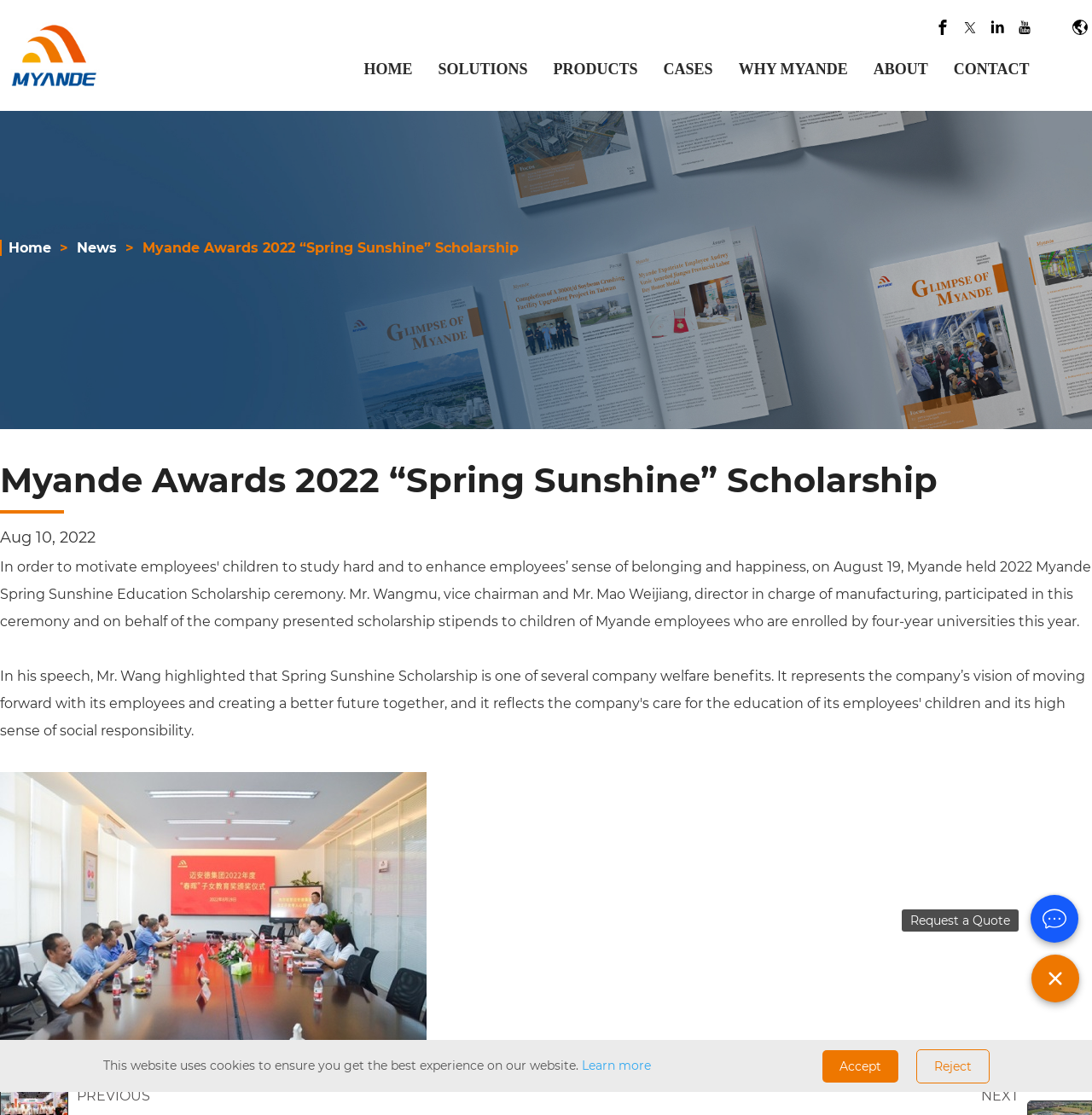Extract the bounding box for the UI element that matches this description: "HOME".

[0.333, 0.047, 0.378, 0.076]